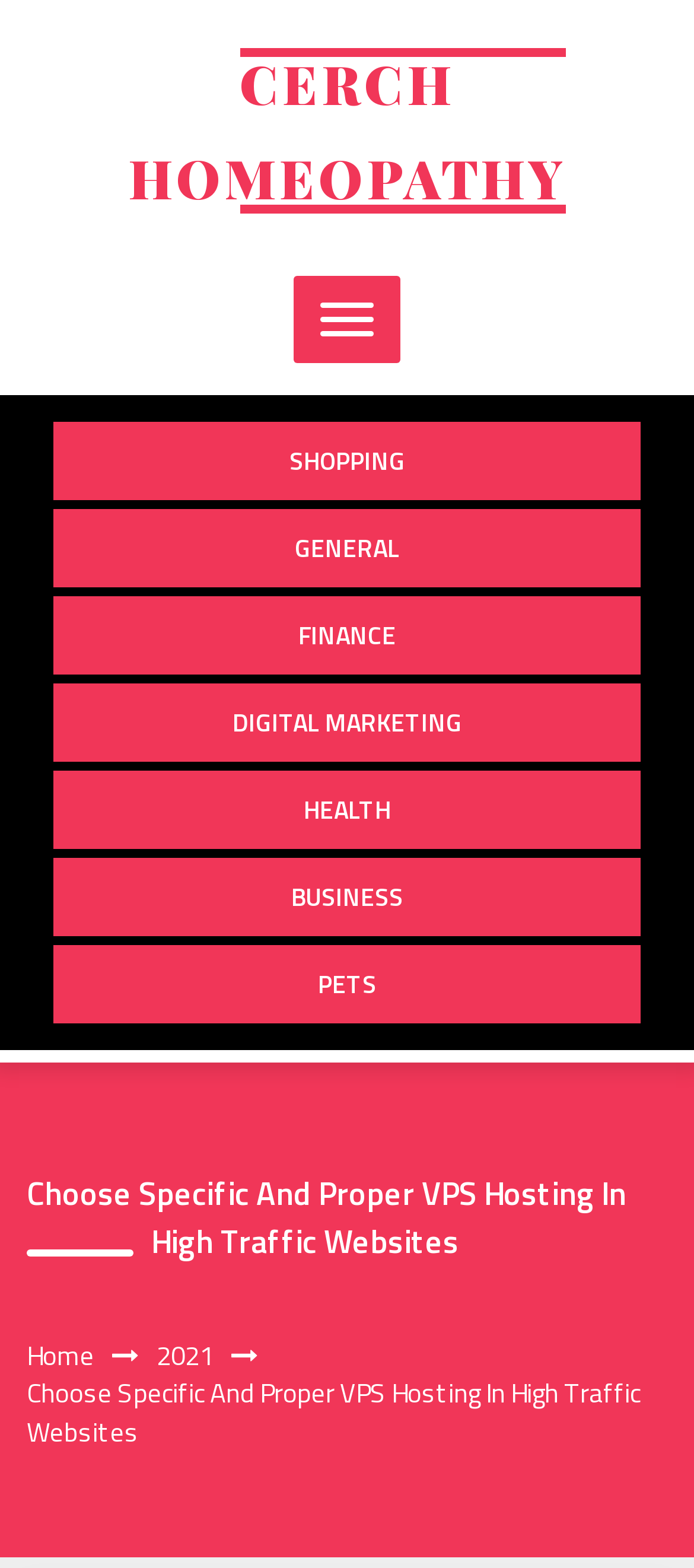What is the position of 'FINANCE' relative to 'GENERAL'?
Answer briefly with a single word or phrase based on the image.

Below